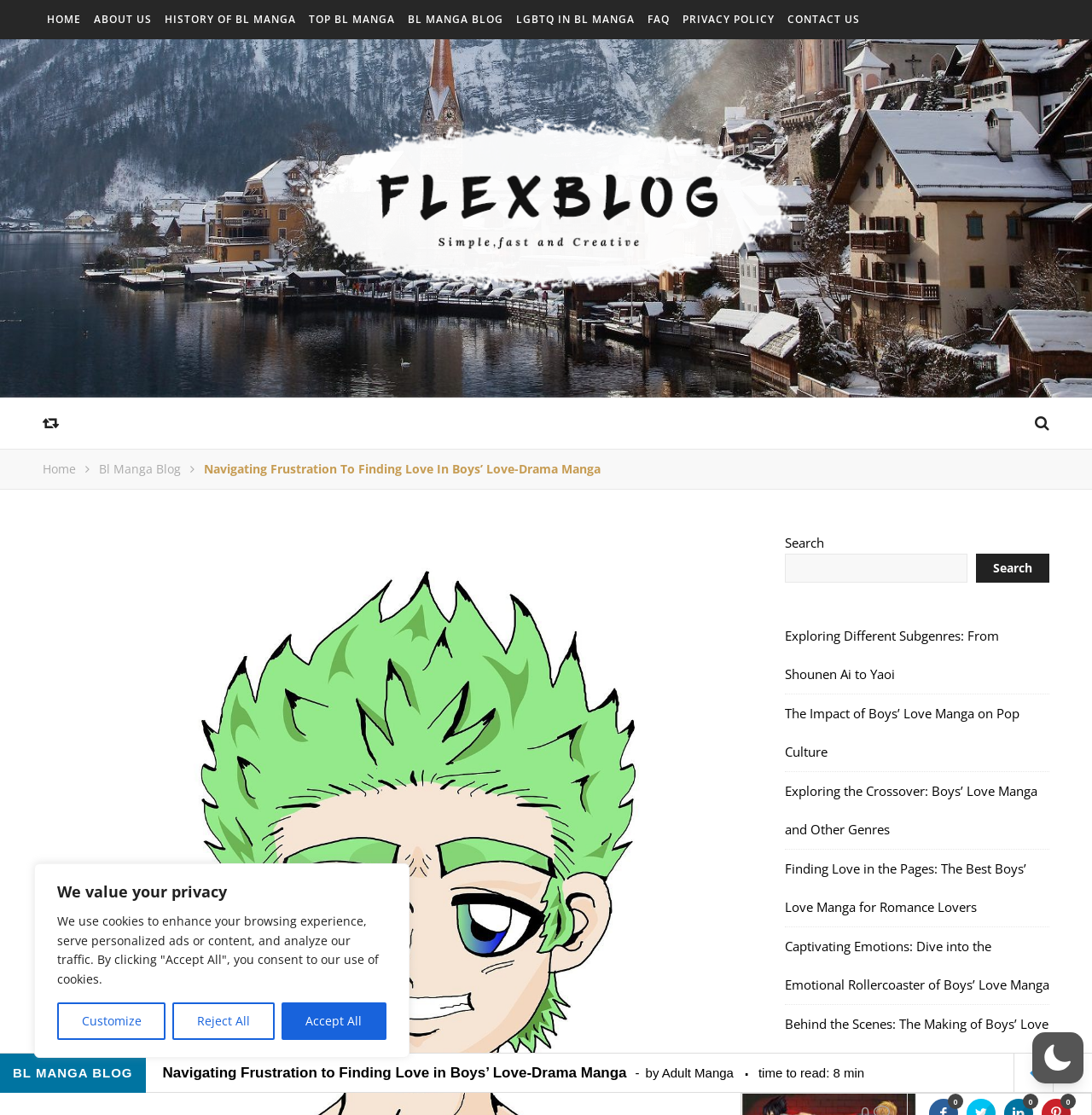Could you locate the bounding box coordinates for the section that should be clicked to accomplish this task: "visit the BL manga blog".

[0.37, 0.0, 0.465, 0.035]